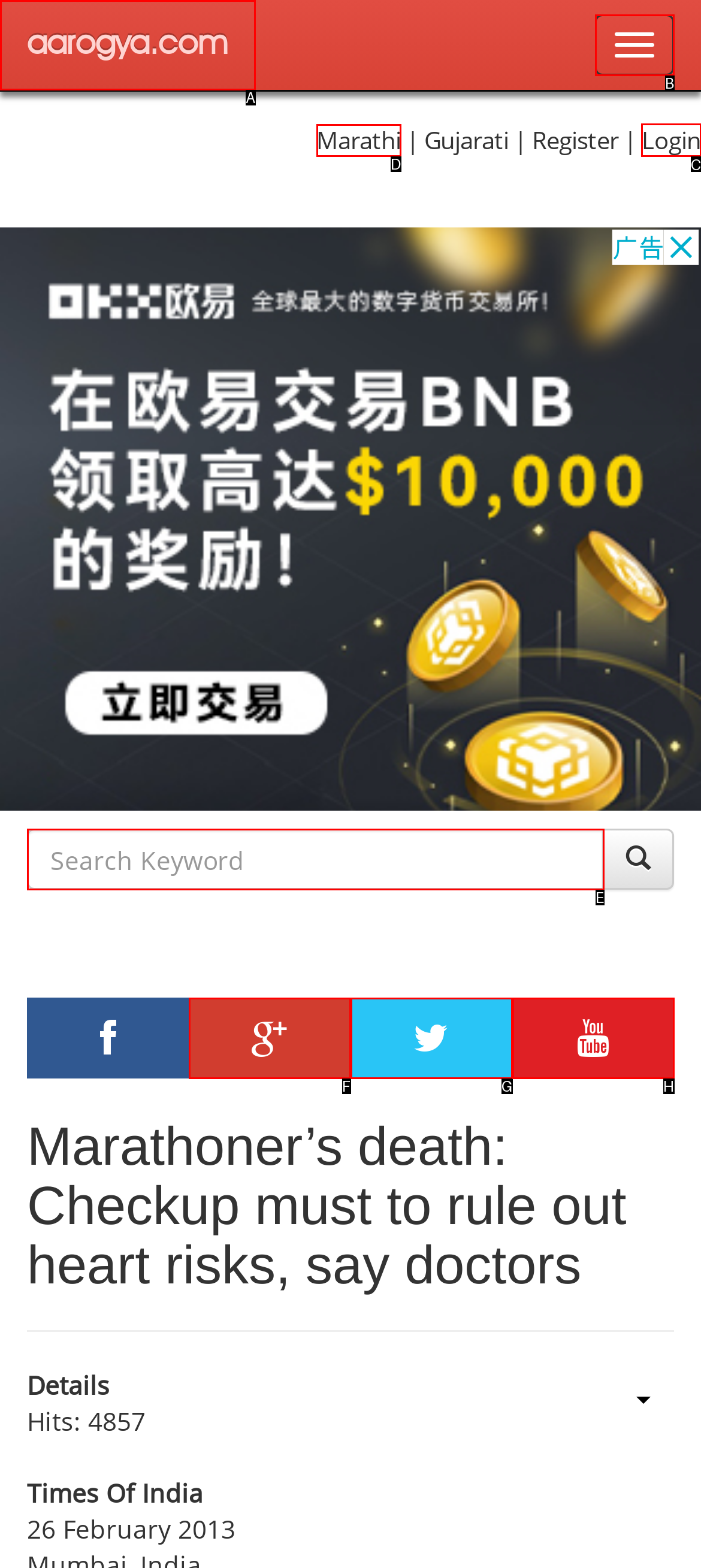Select the right option to accomplish this task: Check the updated logistics. Reply with the letter corresponding to the correct UI element.

None